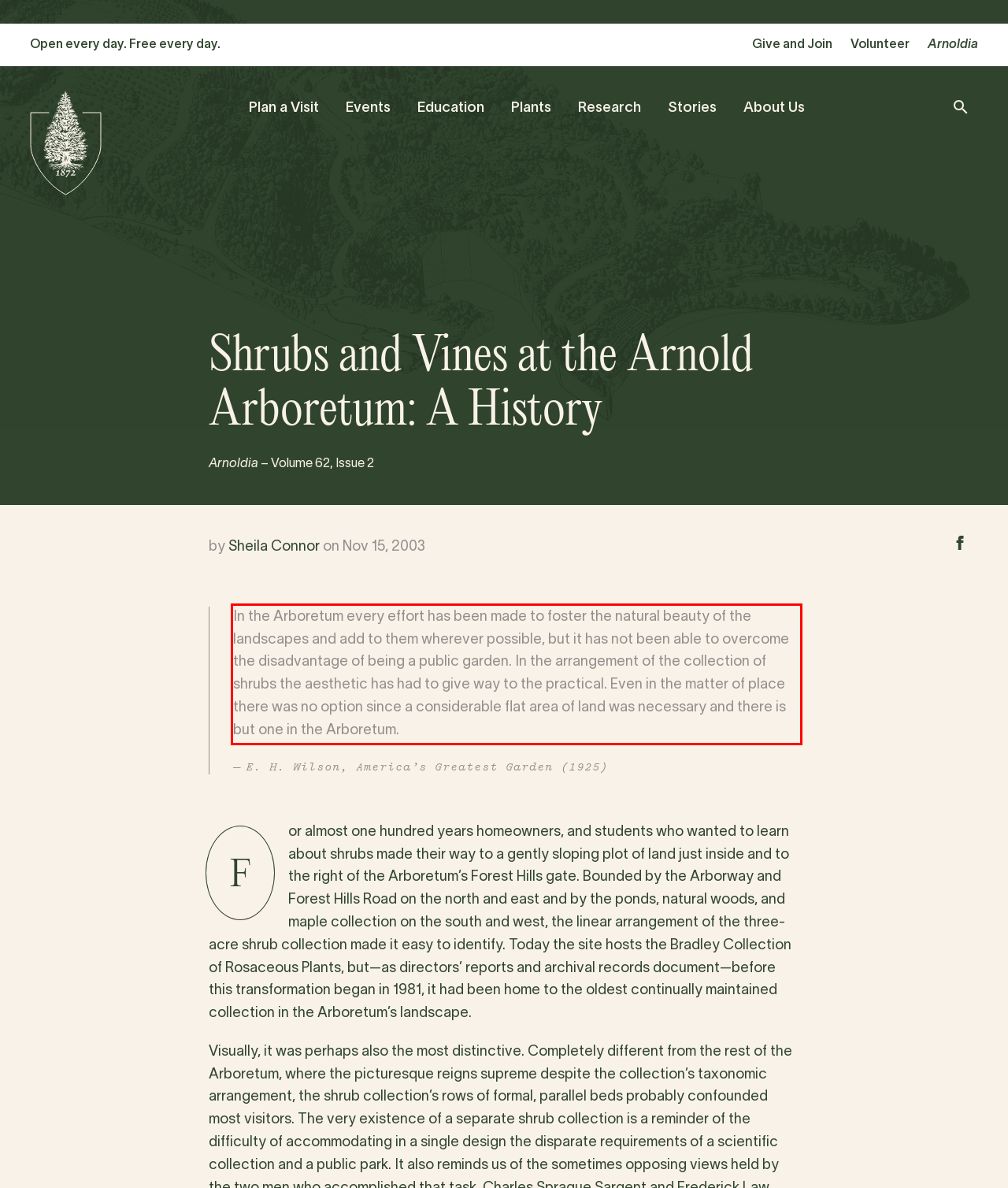There is a UI element on the webpage screenshot marked by a red bounding box. Extract and generate the text content from within this red box.

In the Arboretum every effort has been made to foster the natural beauty of the landscapes and add to them wherever possible, but it has not been able to overcome the disadvantage of being a public garden. In the arrangement of the collection of shrubs the aesthetic has had to give way to the practical. Even in the matter of place there was no option since a considerable flat area of land was necessary and there is but one in the Arboretum.